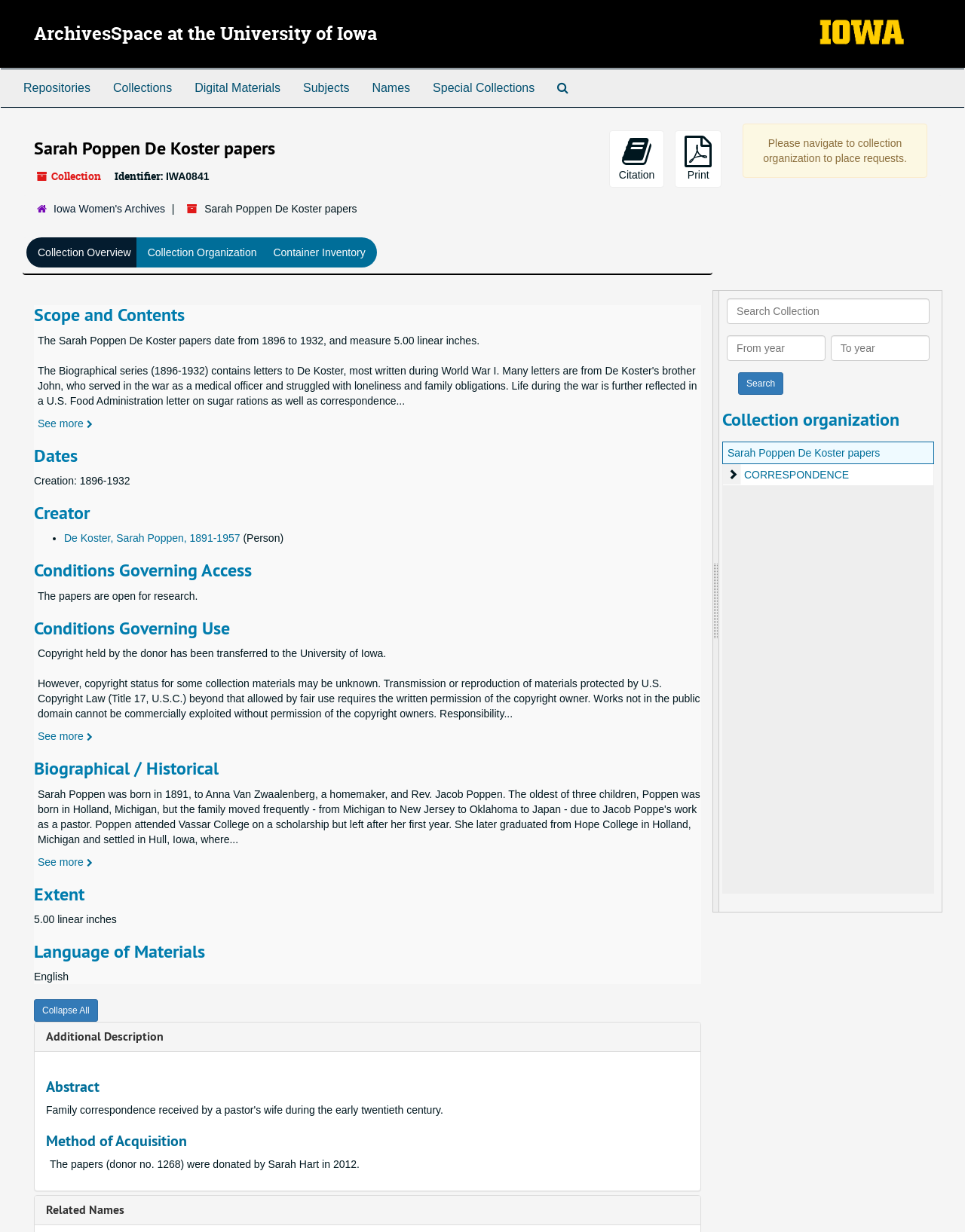What is the name of the donor who donated the papers?
Provide a comprehensive and detailed answer to the question.

I found the answer by looking at the static text element with the text 'The papers (donor no. 1268) were donated by Sarah Hart in 2012'.